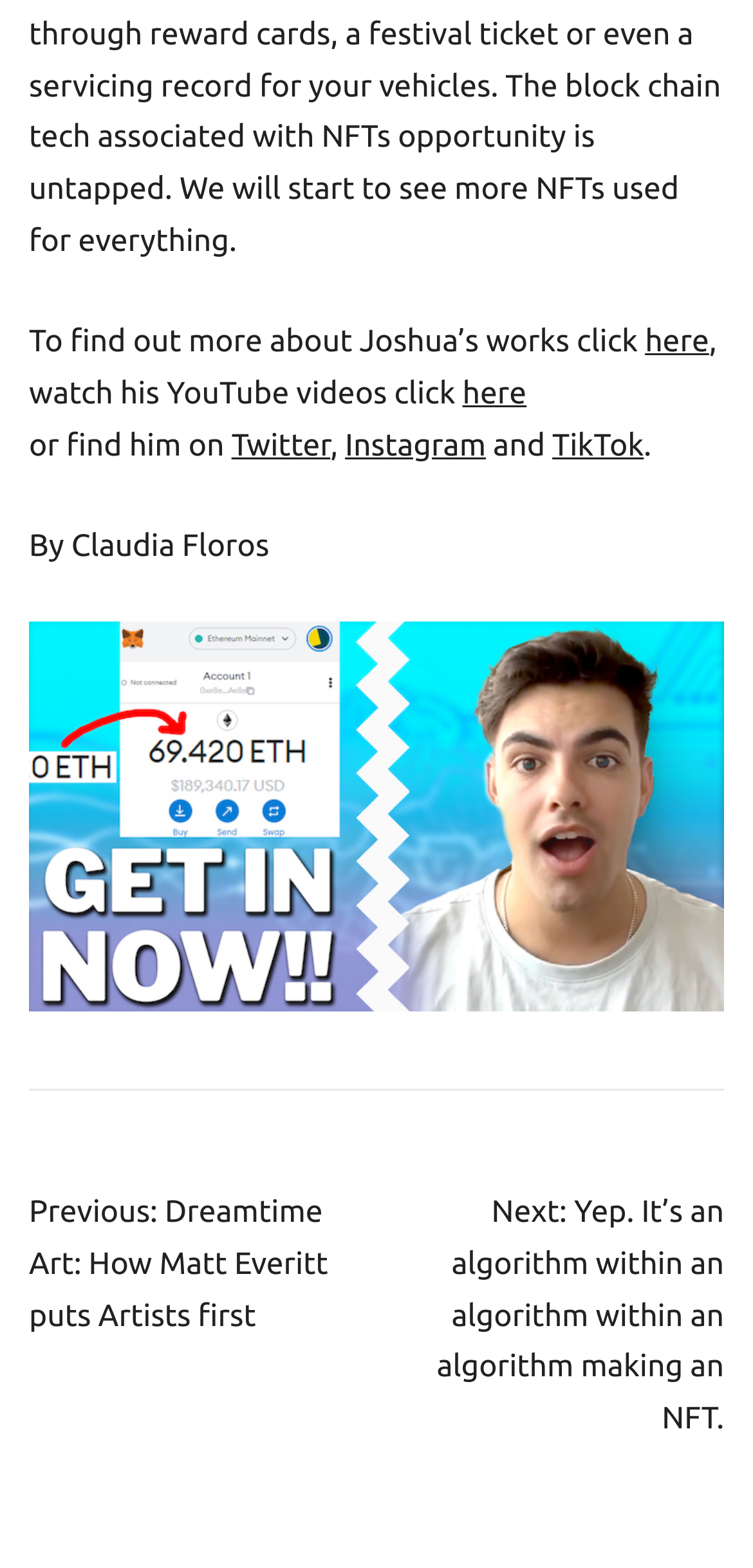What is the author of the current article?
Using the visual information, answer the question in a single word or phrase.

Claudia Floros